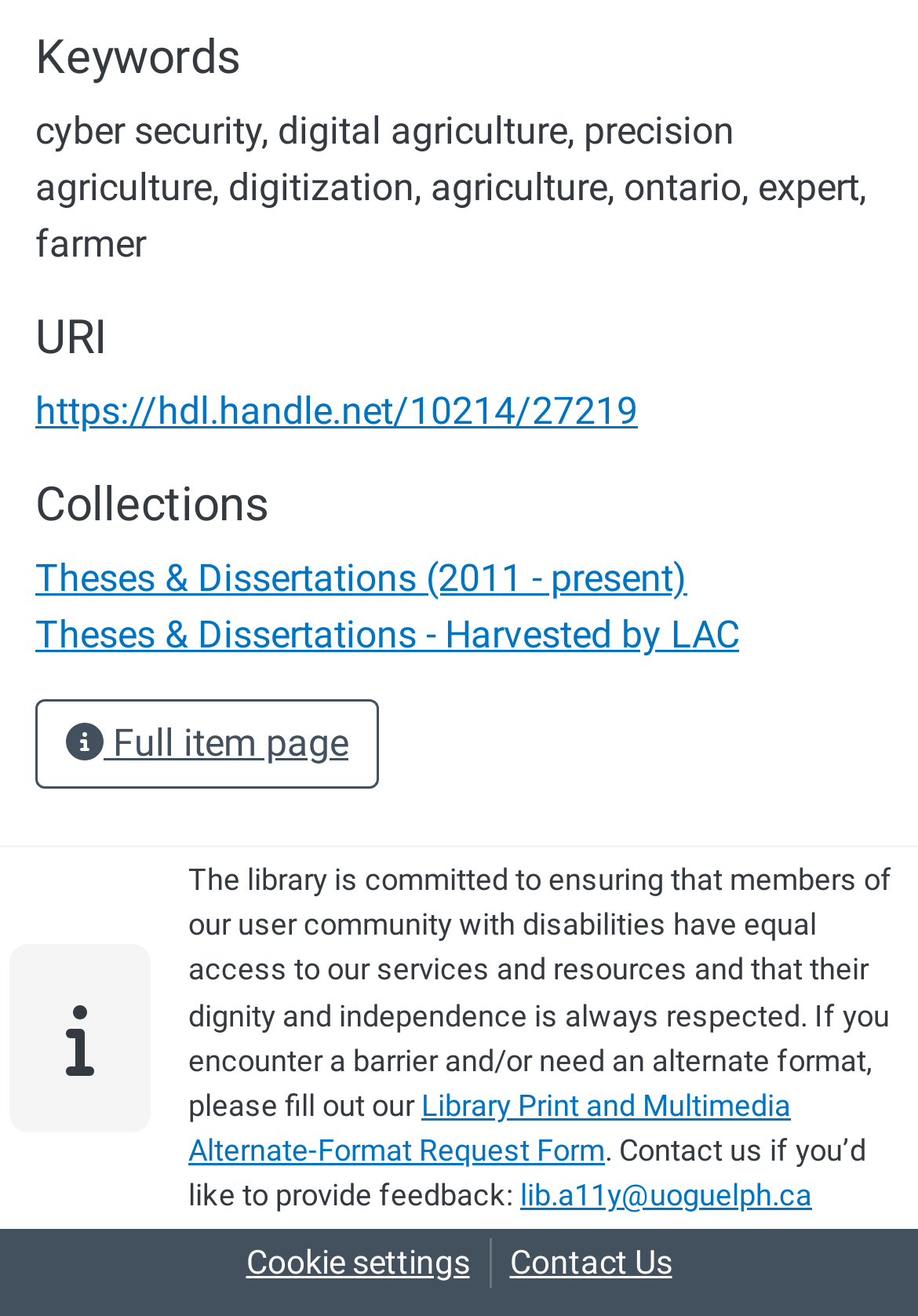Based on the element description lib.a11y@uoguelph.ca, identify the bounding box of the UI element in the given webpage screenshot. The coordinates should be in the format (top-left x, top-left y, bottom-right x, bottom-right y) and must be between 0 and 1.

[0.567, 0.922, 0.885, 0.948]